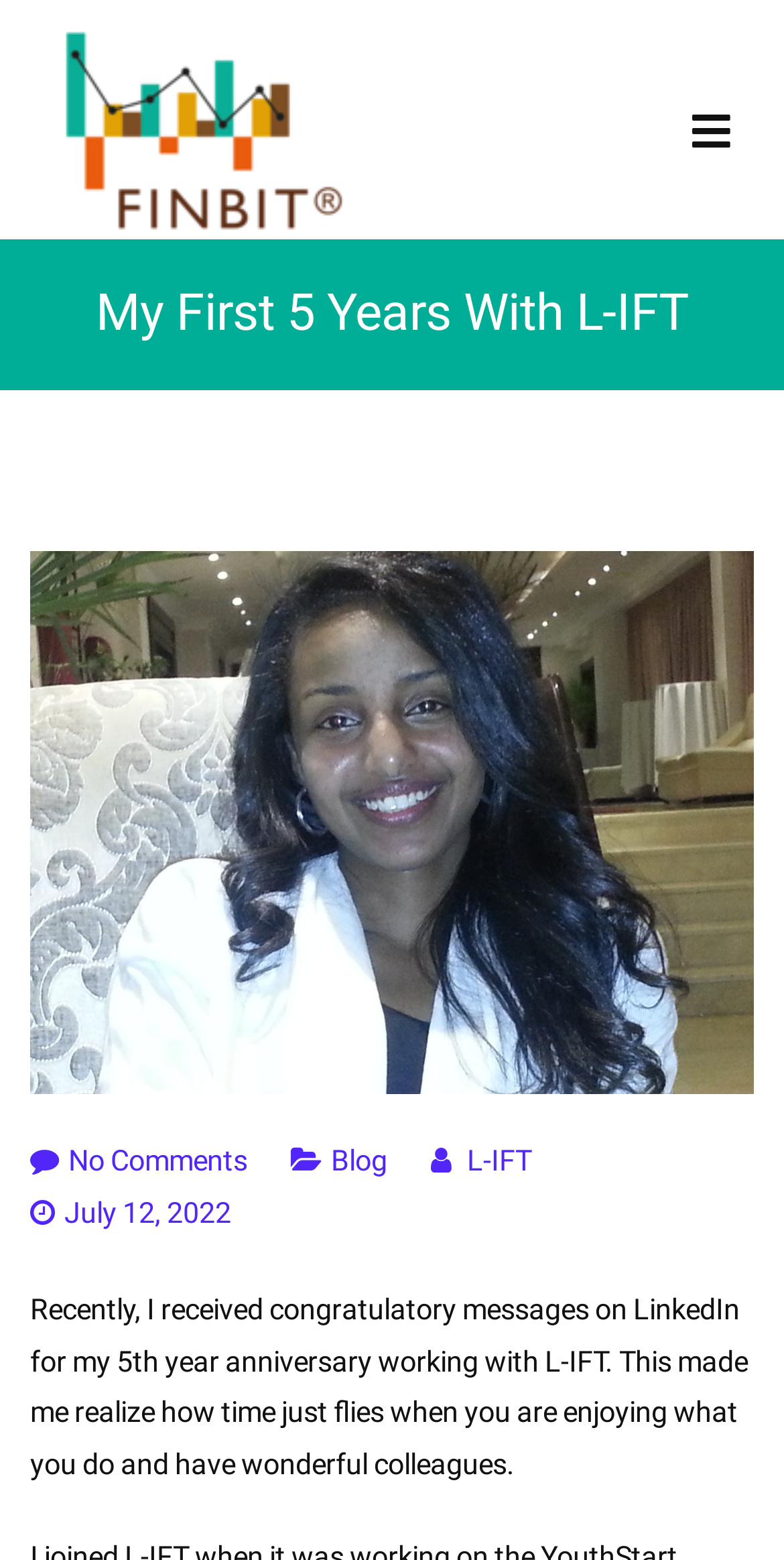What is the topic of the blog post?
Examine the screenshot and reply with a single word or phrase.

Work anniversary